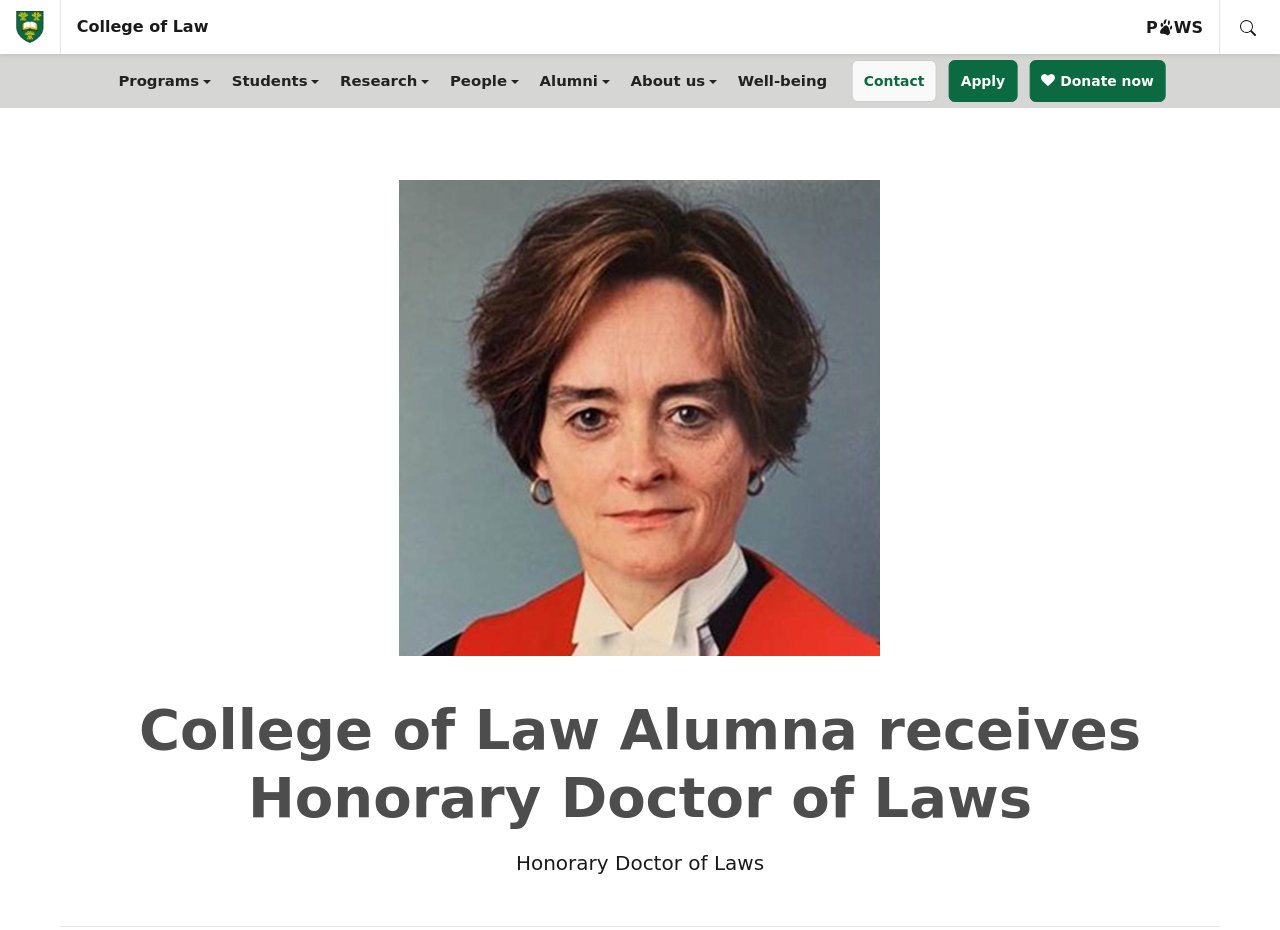From the screenshot, find the bounding box of the UI element matching this description: "Alumni". Supply the bounding box coordinates in the form [left, top, right, bottom], each a float between 0 and 1.

[0.413, 0.058, 0.484, 0.116]